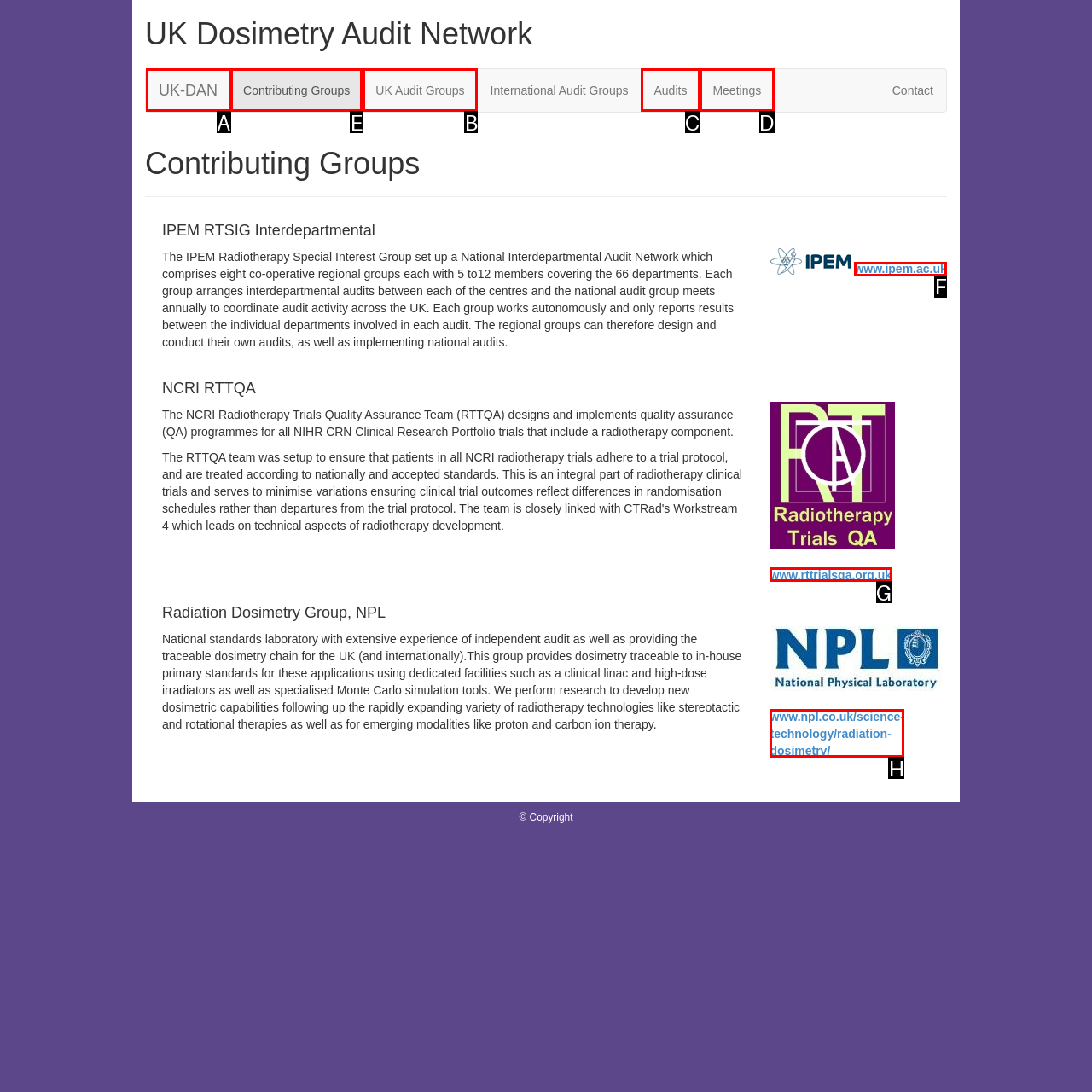To perform the task "Visit Contributing Groups page", which UI element's letter should you select? Provide the letter directly.

E